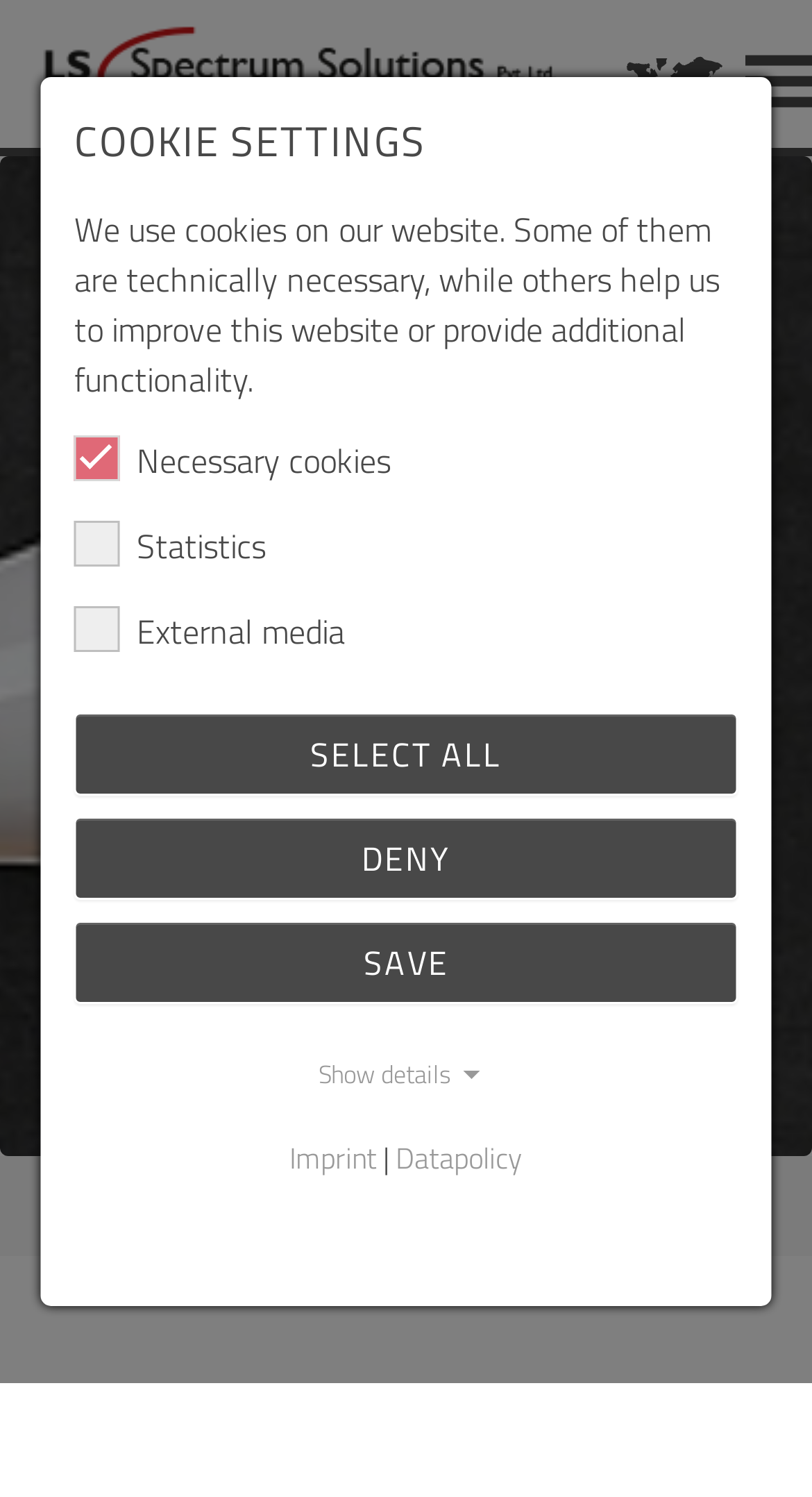Determine the bounding box coordinates of the clickable element to achieve the following action: 'Choose your language'. Provide the coordinates as four float values between 0 and 1, formatted as [left, top, right, bottom].

[0.744, 0.029, 0.918, 0.08]